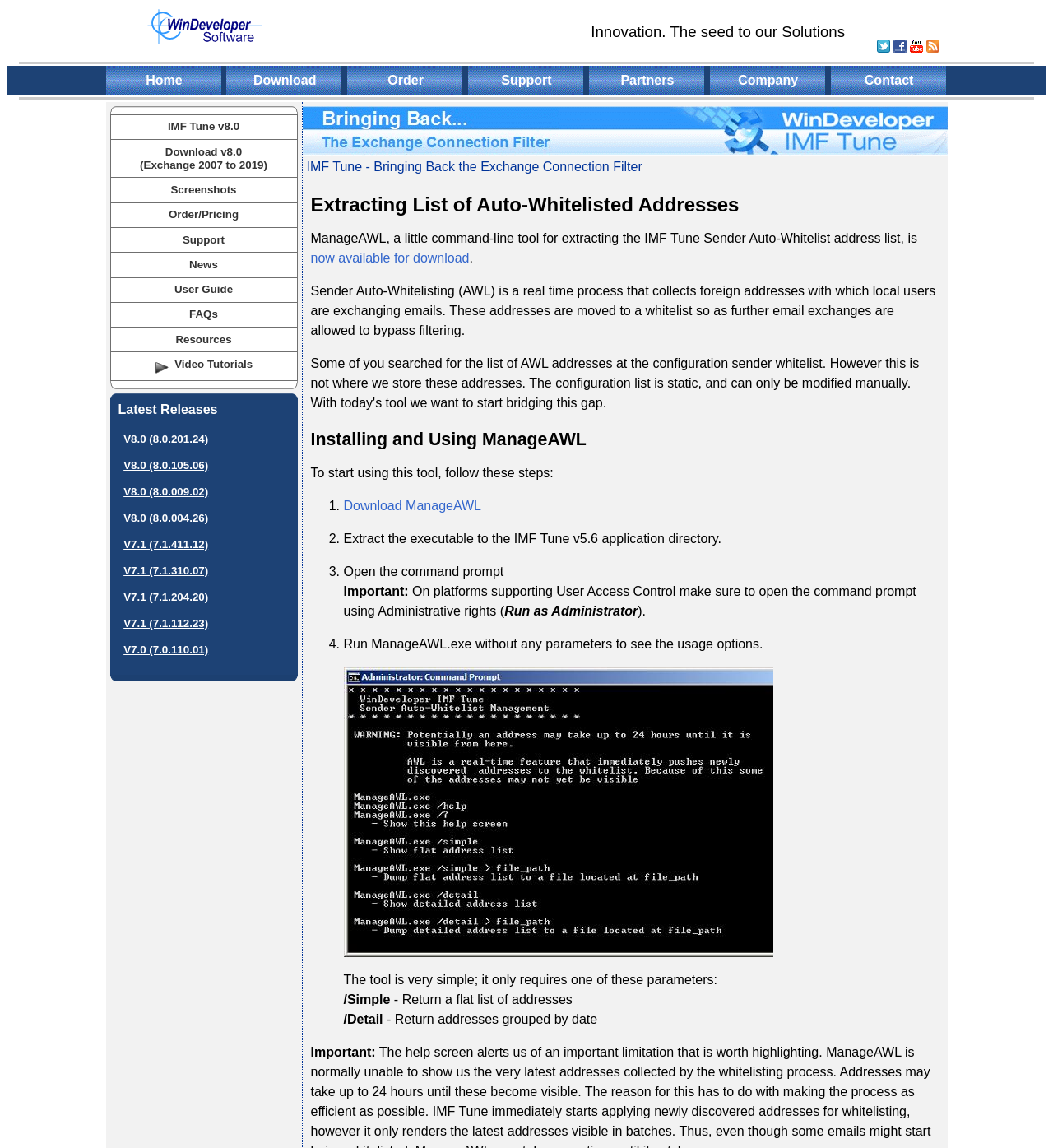Based on the image, please respond to the question with as much detail as possible:
What is the purpose of Sender Auto-Whitelisting?

According to the webpage, 'Sender Auto-Whitelisting (AWL) is a real time process that collects foreign addresses with which local users are exchanging emails. These addresses are moved to a whitelist so as further email exchanges are allowed to bypass filtering'.